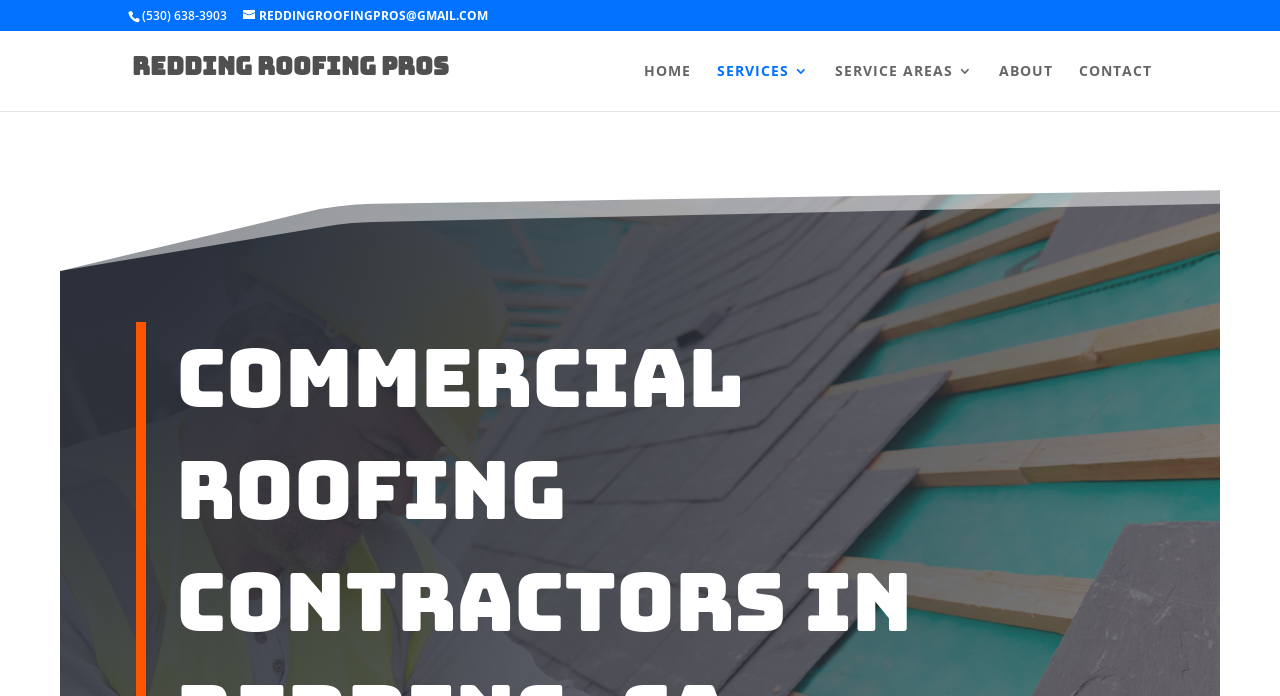Pinpoint the bounding box coordinates of the element to be clicked to execute the instruction: "Call the phone number".

[0.111, 0.01, 0.177, 0.034]